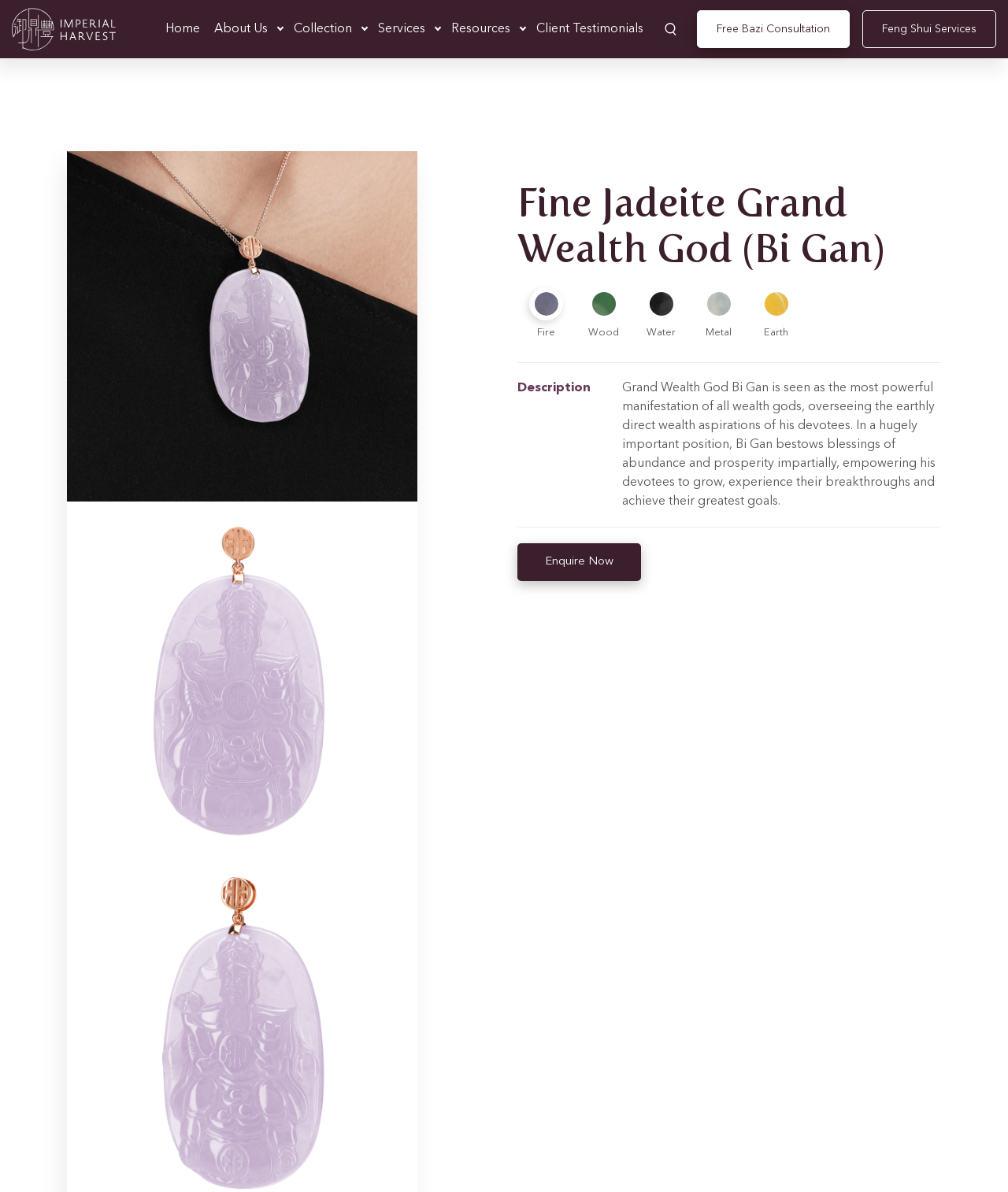Provide the bounding box coordinates of the UI element that matches the description: "Feng Shui Services".

[0.855, 0.009, 0.988, 0.04]